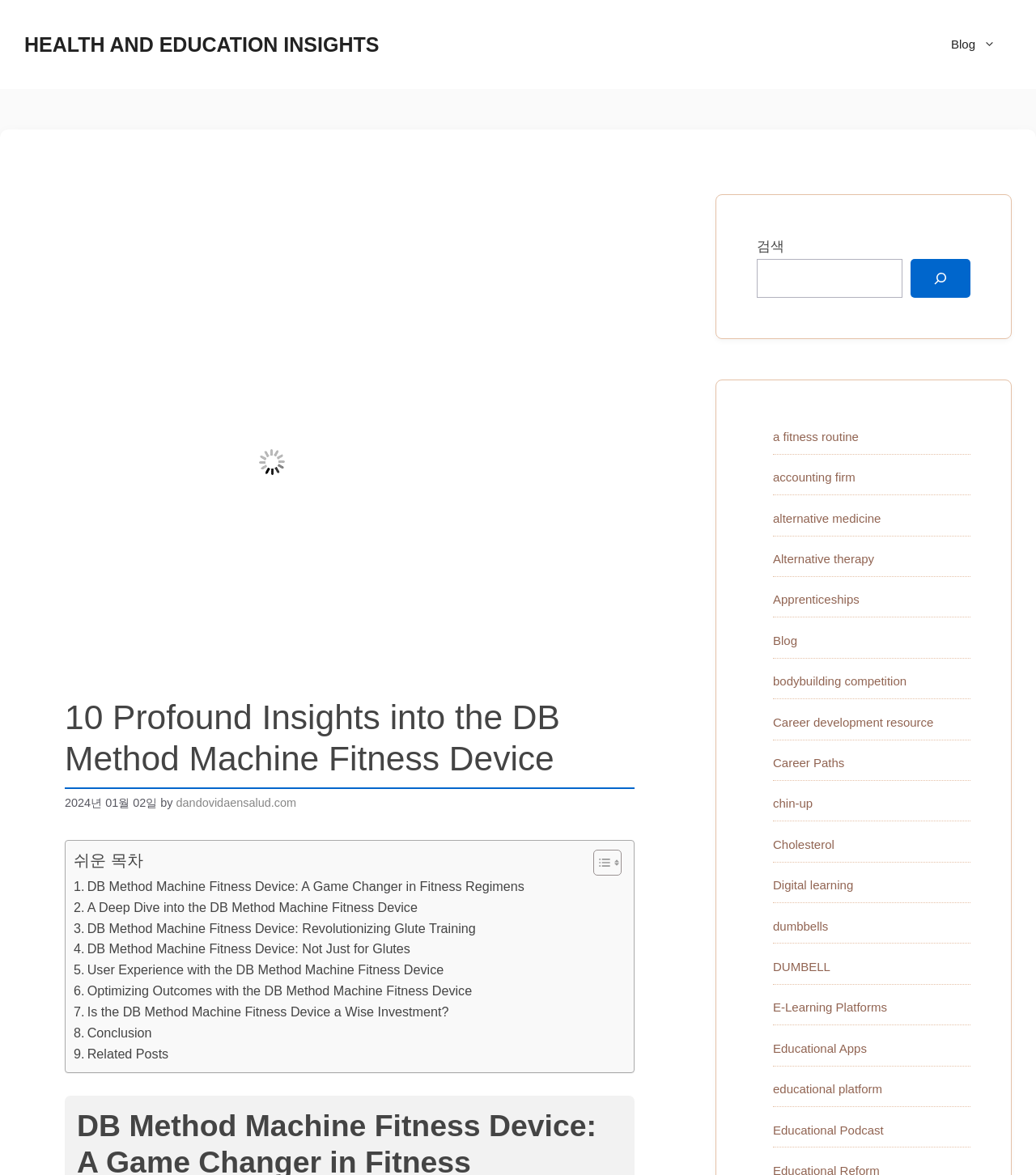What is the date of the article?
Examine the image and give a concise answer in one word or a short phrase.

2024년 01월 02일